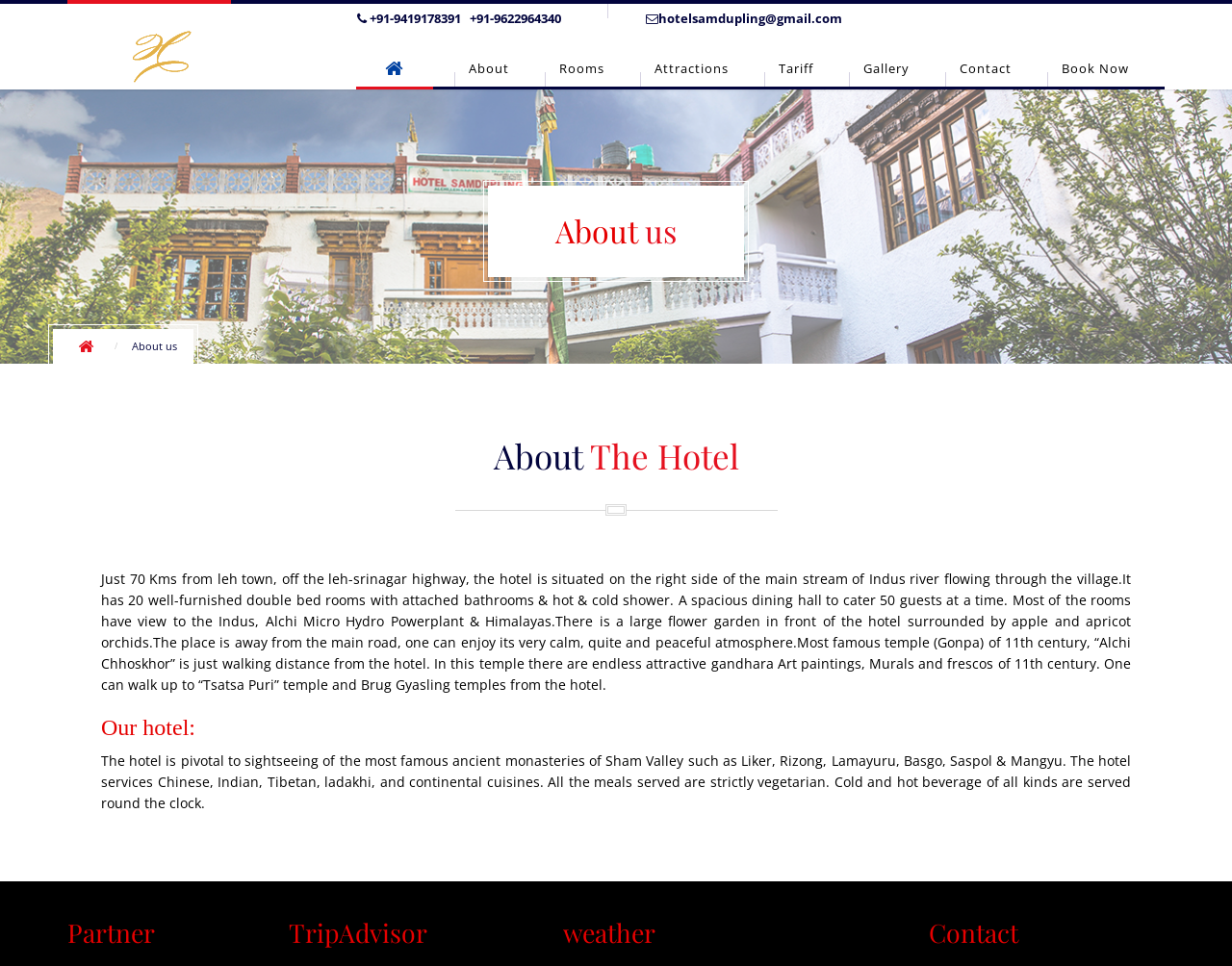What is the phone number of the hotel?
Please respond to the question with a detailed and informative answer.

The phone number of the hotel can be found at the top of the webpage, next to the logo. It is written in a static text element as '+91-9419178391'.